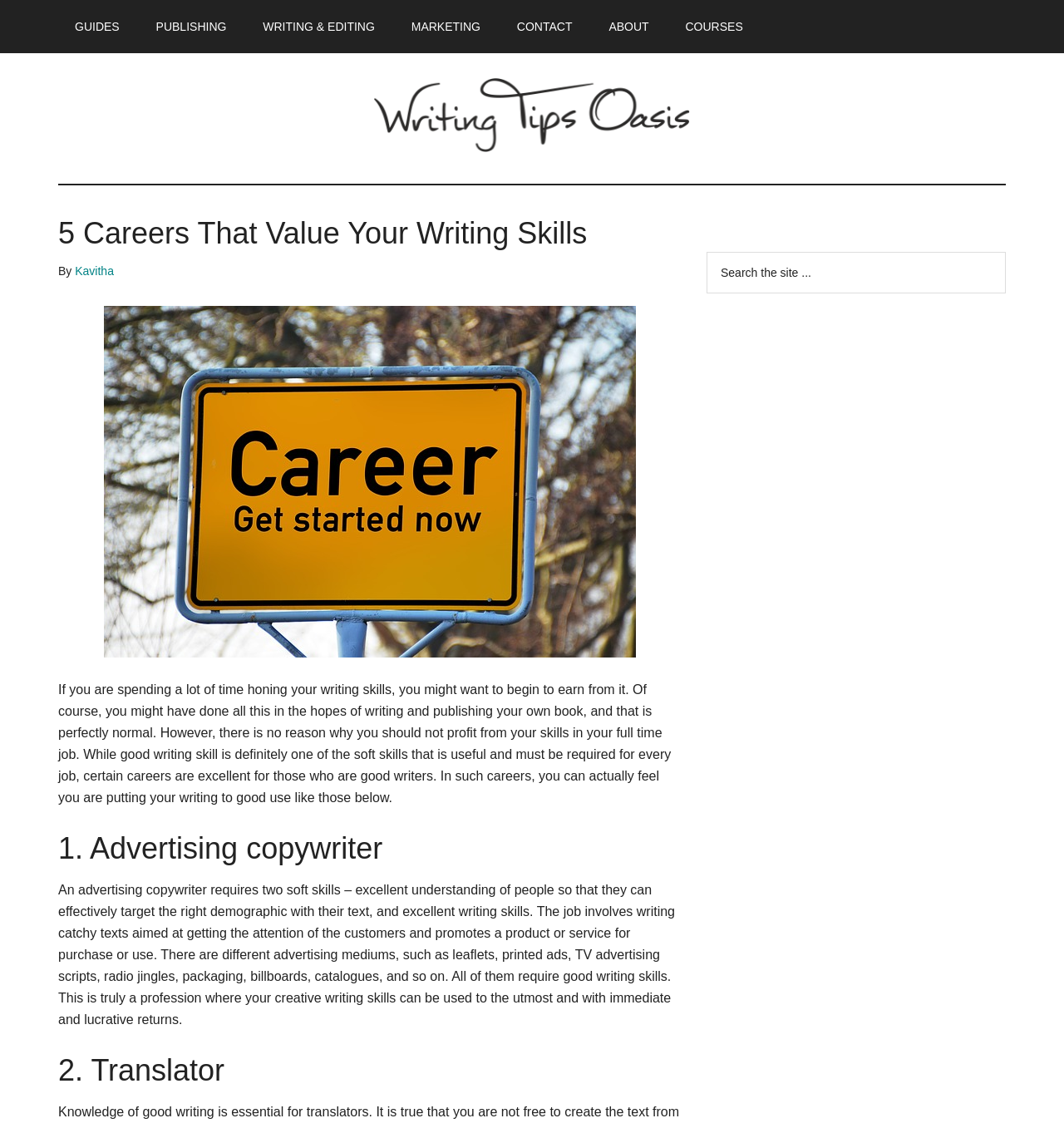Please provide a comprehensive response to the question based on the details in the image: How many links are in the main navigation?

The main navigation has 7 links: 'GUIDES', 'PUBLISHING', 'WRITING & EDITING', 'MARKETING', 'CONTACT', 'ABOUT', and 'COURSES'.